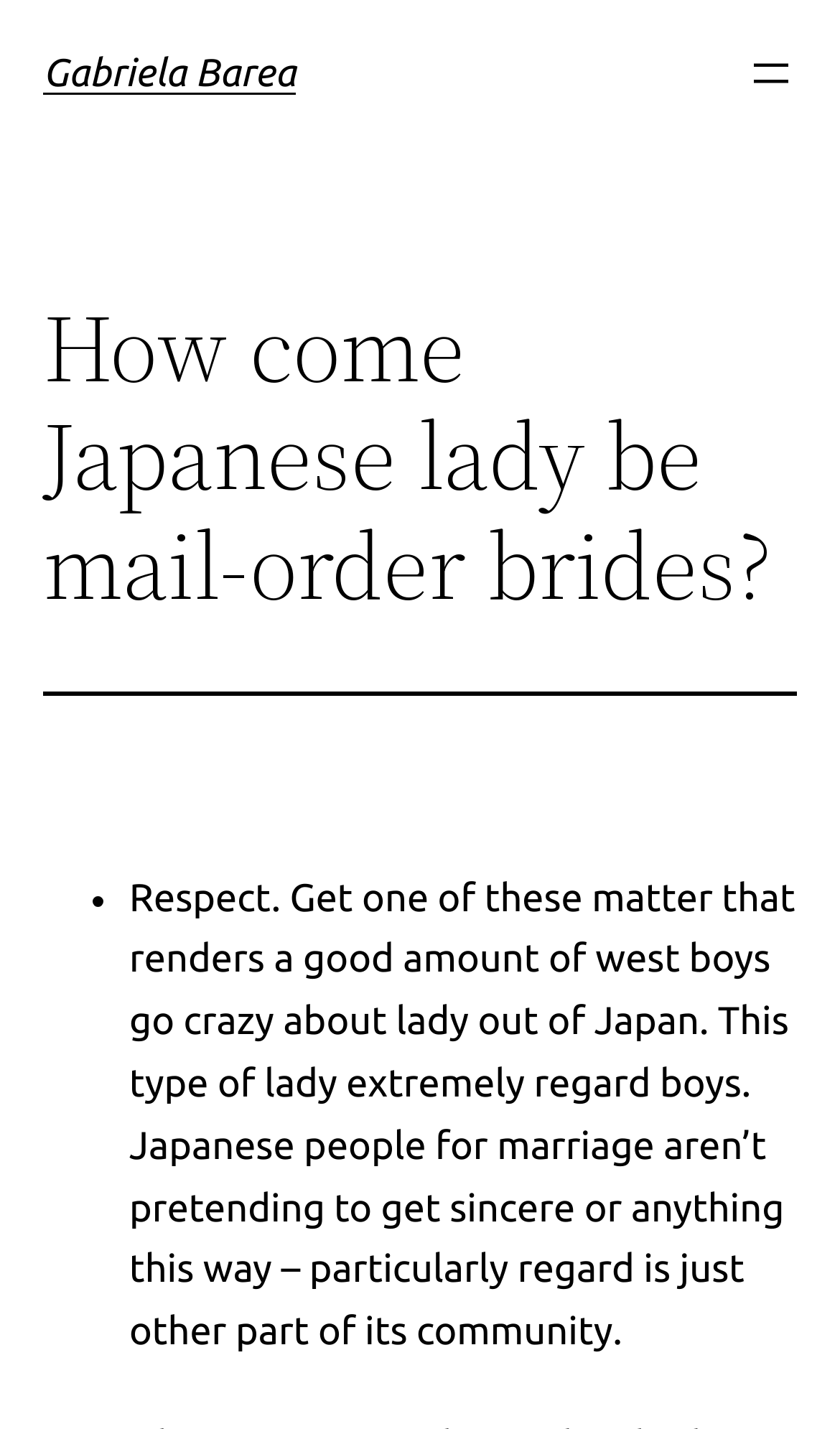Provide a short answer using a single word or phrase for the following question: 
What is the topic of discussion?

Japanese lady mail-order brides